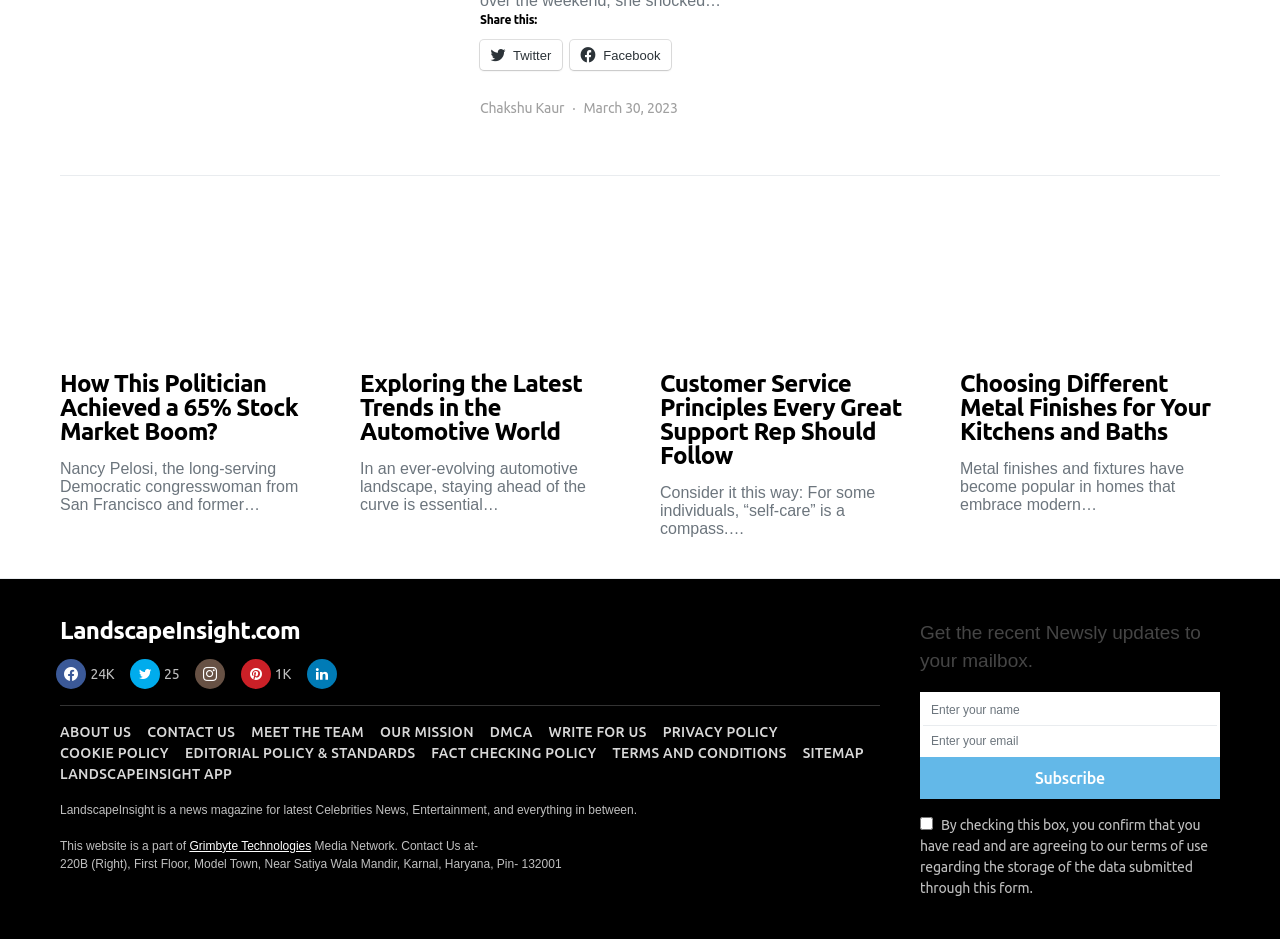Please determine the bounding box coordinates for the element that should be clicked to follow these instructions: "Enter your email address".

[0.721, 0.772, 0.951, 0.806]